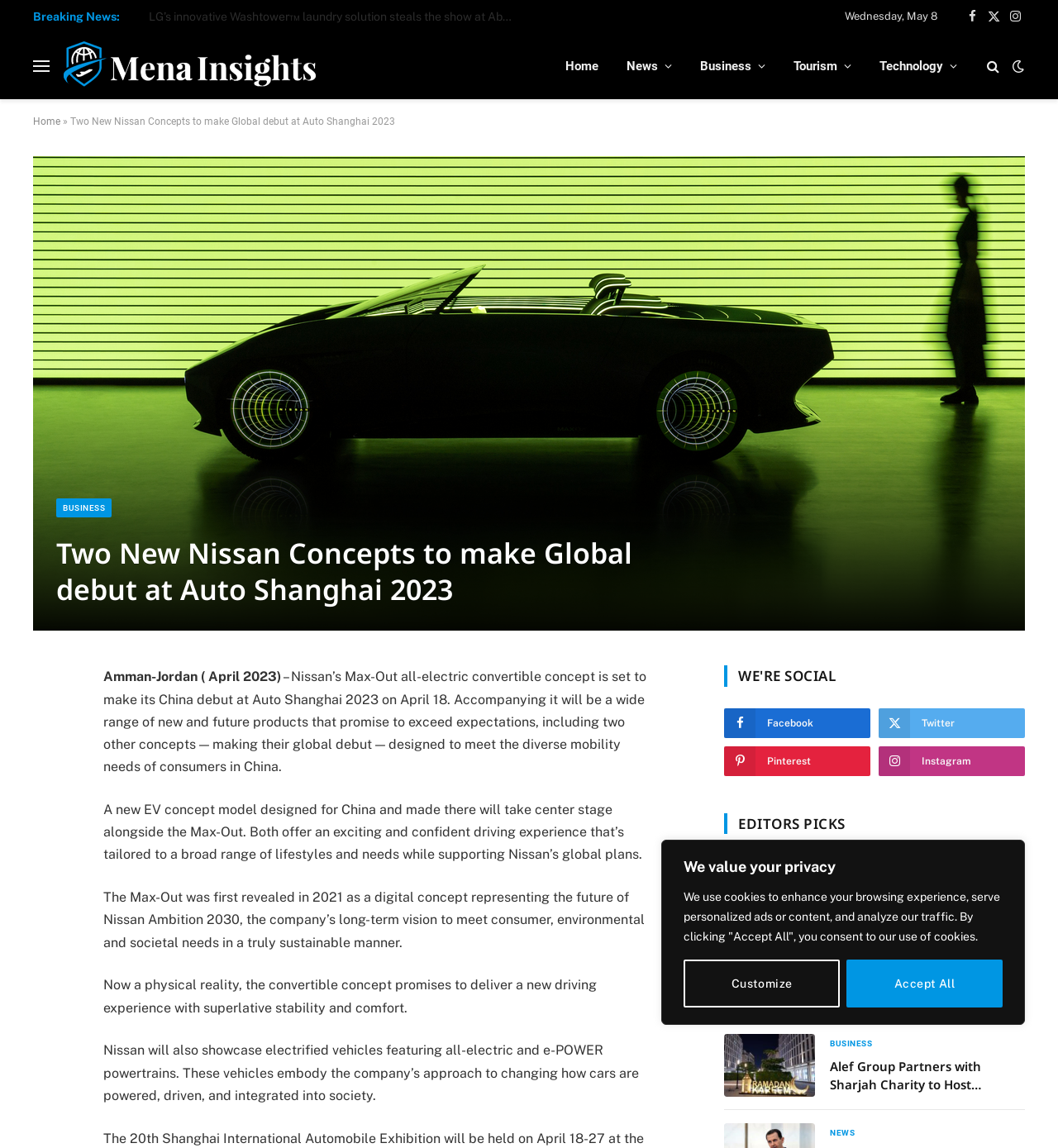What is the name of the company that appoints Robert Holtshausen as Market Director for Middle East and Africa?
Provide a thorough and detailed answer to the question.

The answer can be found in the article section of the webpage, where it is mentioned that McLaren Automotive appoints Robert Holtshausen as Market Director for Middle East and Africa.